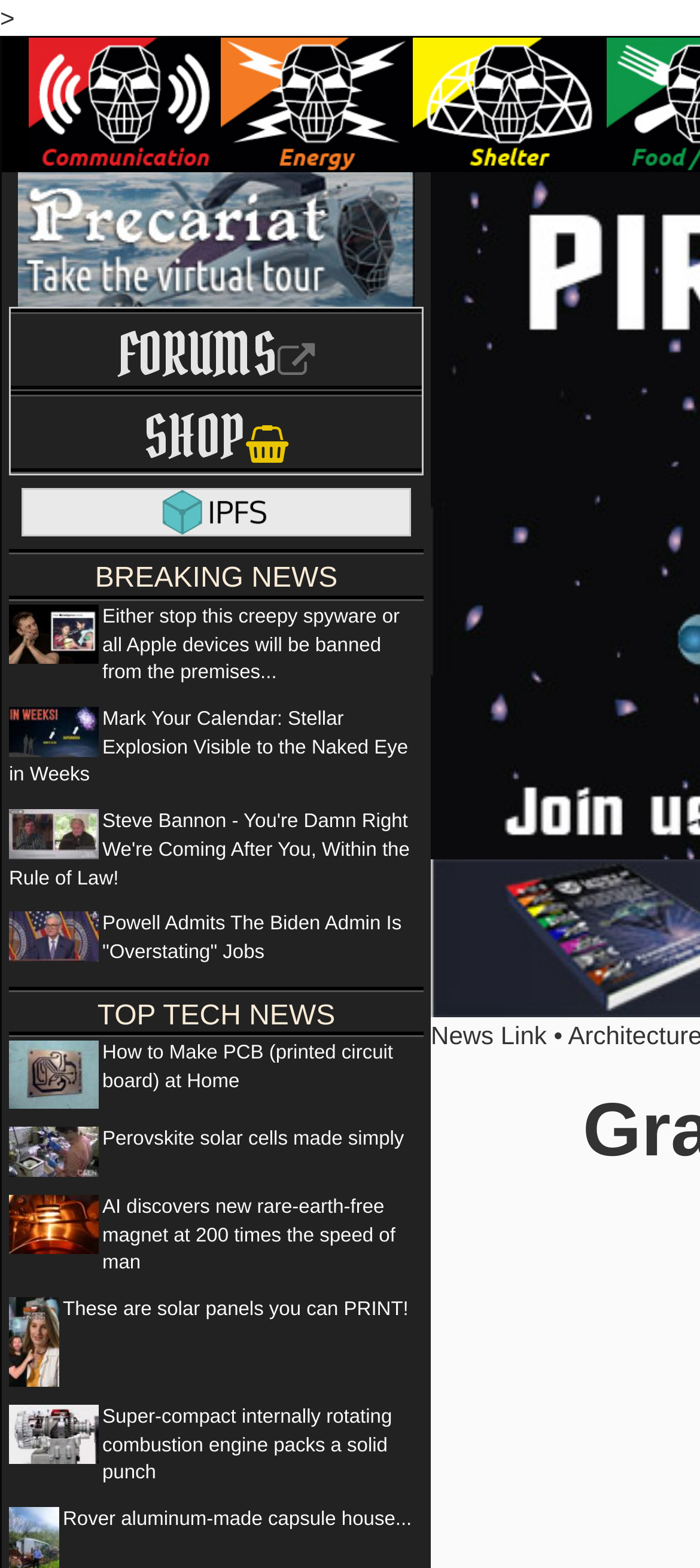What type of website is this?
Answer the question with a single word or phrase, referring to the image.

News aggregator